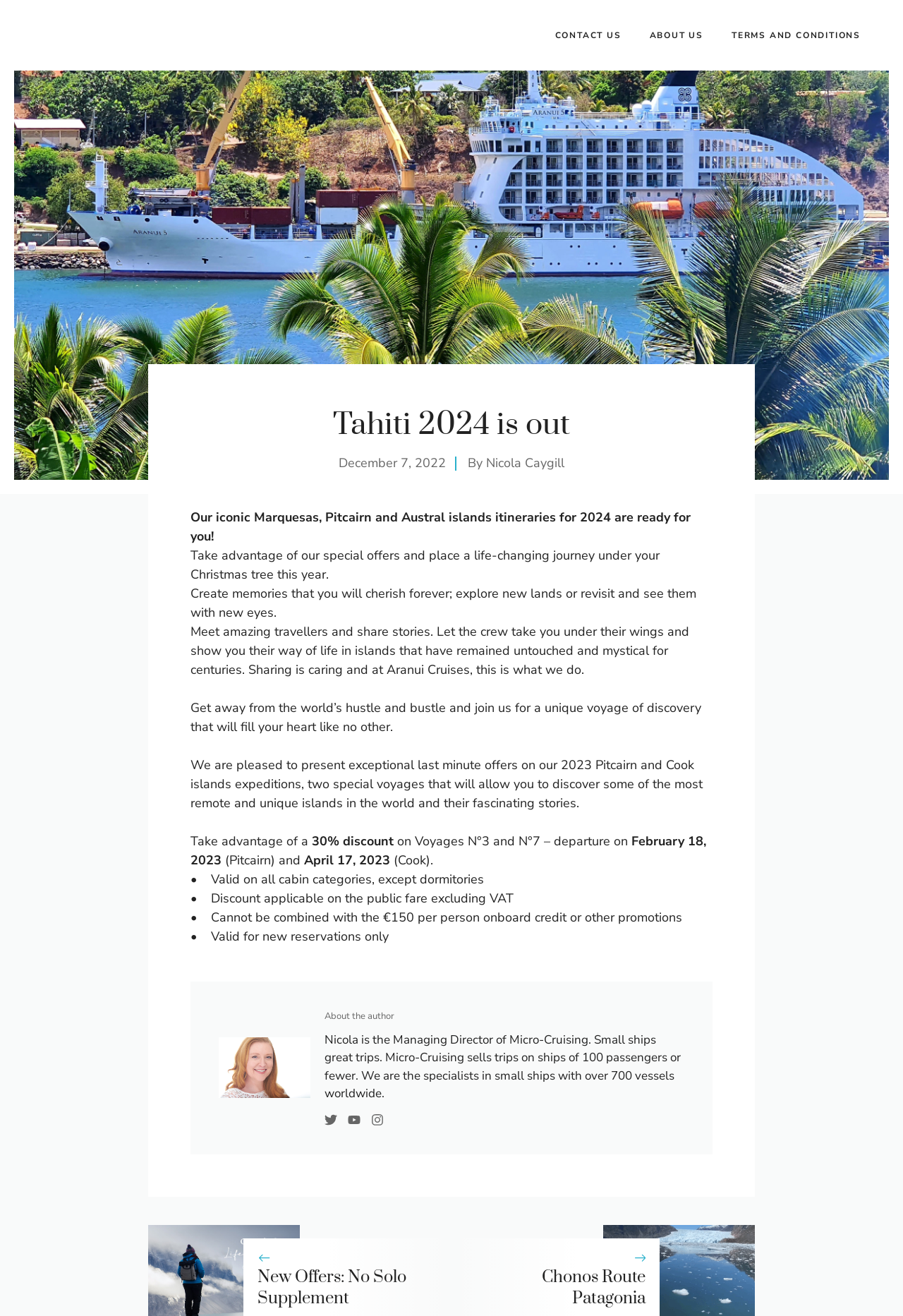What is the discount offered on Voyages N°3 and N°7?
Can you provide an in-depth and detailed response to the question?

The discount offered on Voyages N°3 and N°7 is 30%, which is mentioned in the article as 'Take advantage of a 30% discount on Voyages N°3 and N°7 – departure on February 18, 2023'.